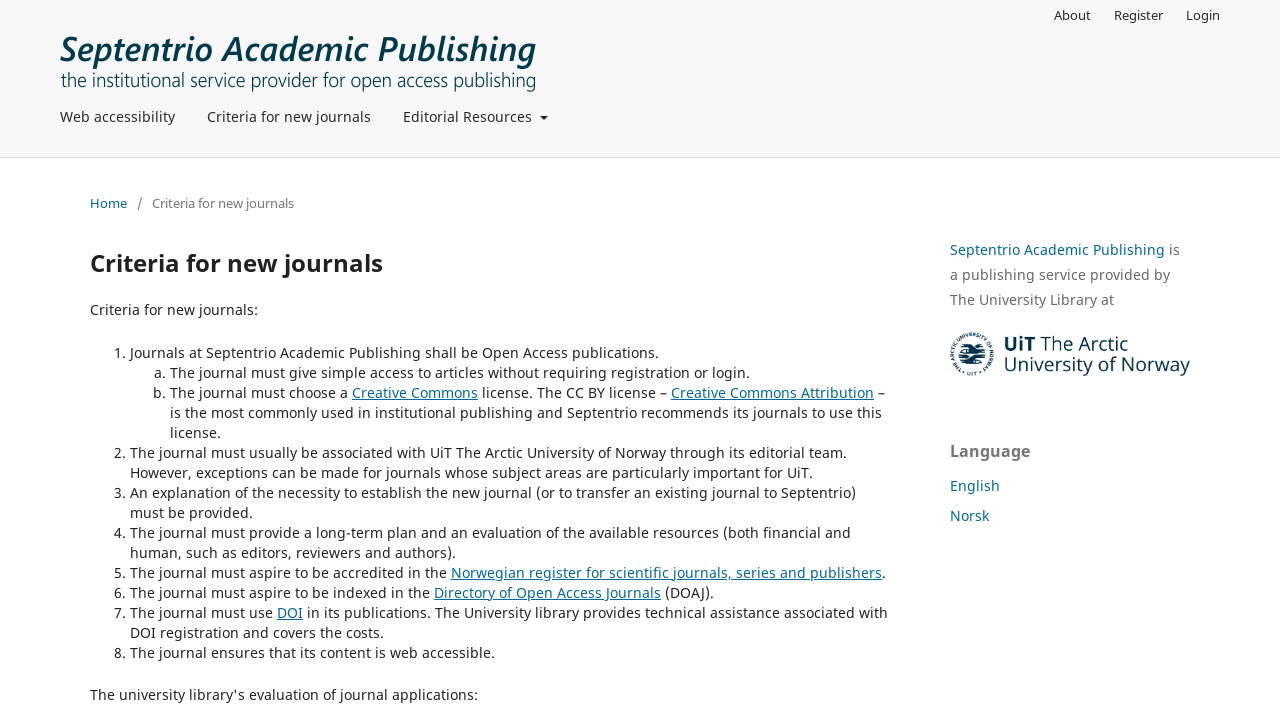What is the purpose of the University library?
Use the screenshot to answer the question with a single word or phrase.

Technical assistance with DOI registration